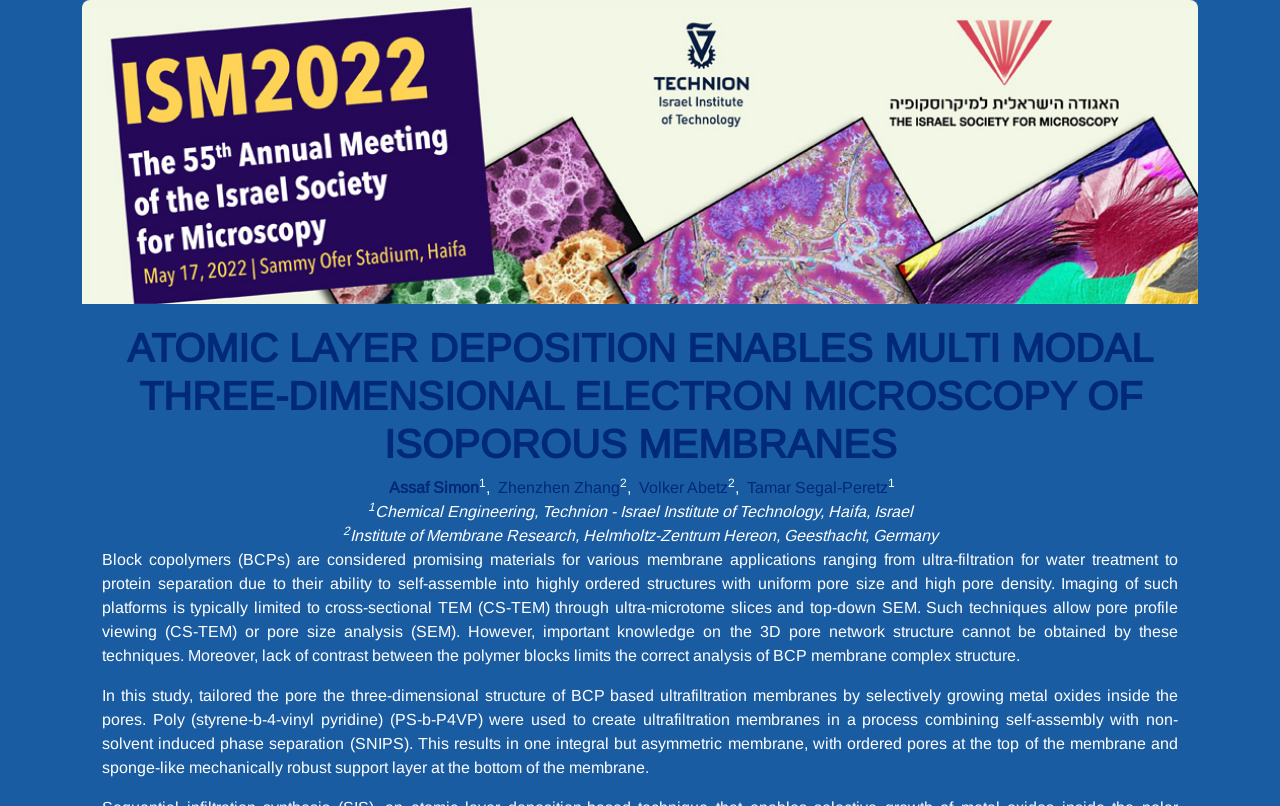Provide the bounding box coordinates for the UI element that is described as: "Tamar Segal-Peretz".

[0.584, 0.595, 0.694, 0.616]